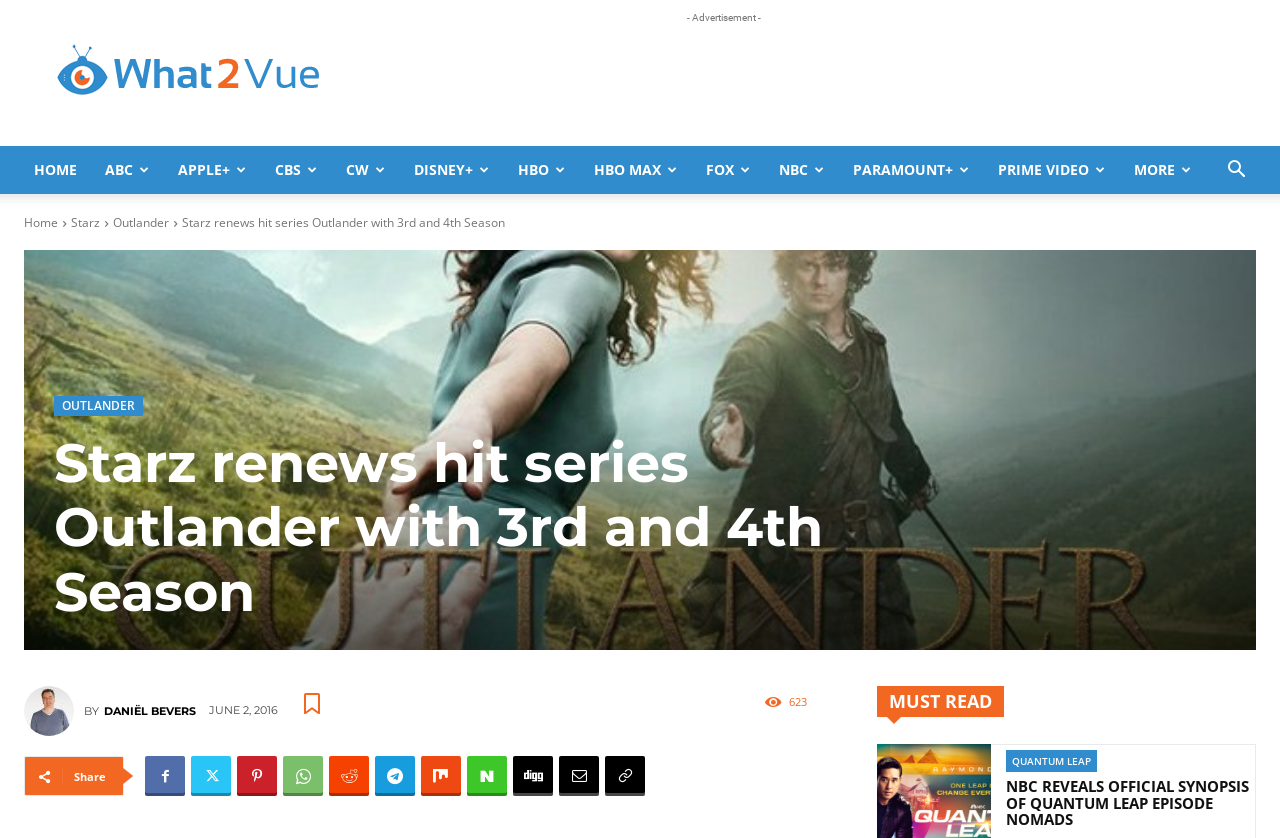Identify the bounding box of the HTML element described as: "WhatsApp".

[0.221, 0.902, 0.252, 0.95]